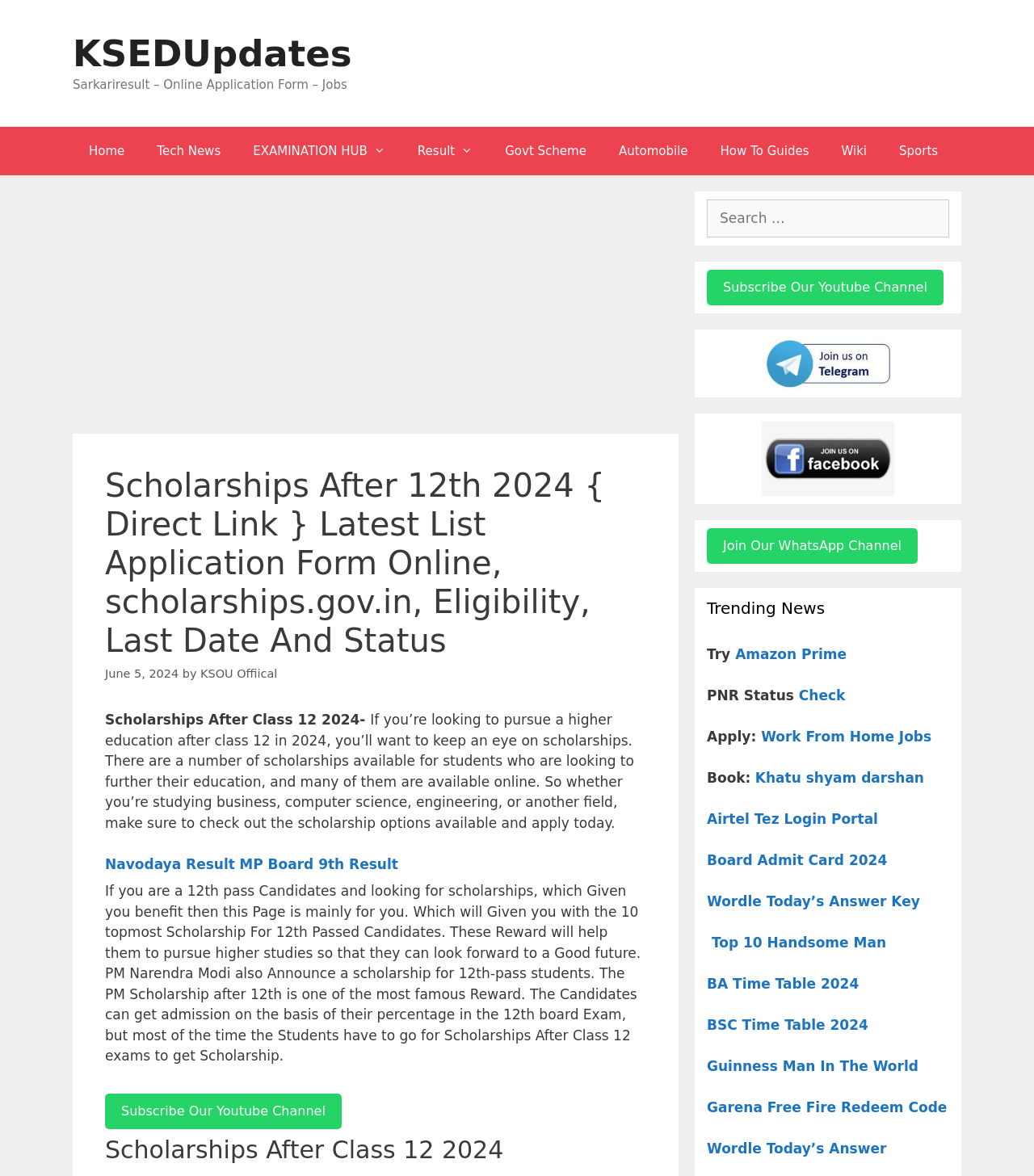What is the text of the heading that is a child of the 'HeaderAsNonLandmark' element?
From the image, respond using a single word or phrase.

Scholarships After 12th 2024